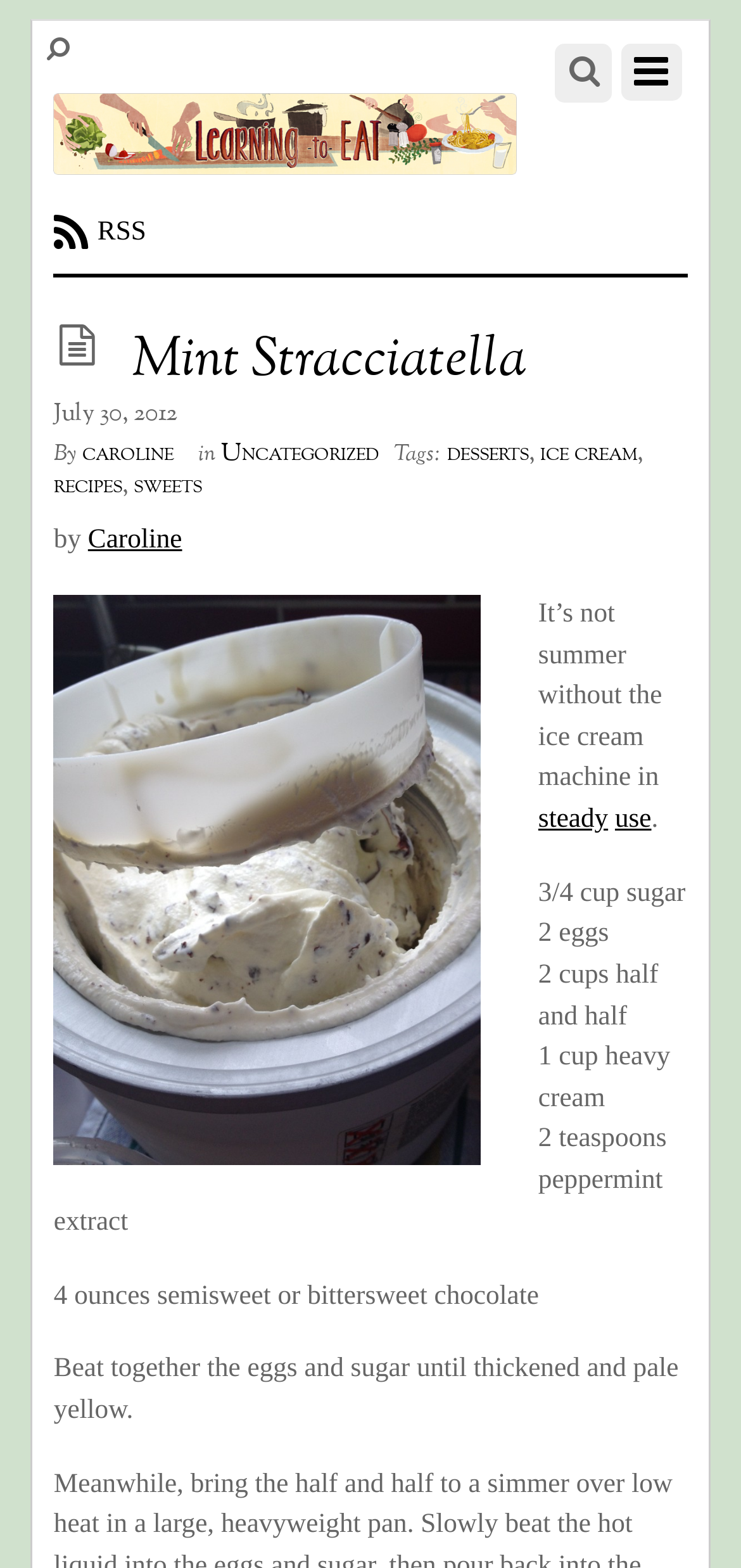Determine the bounding box coordinates of the region I should click to achieve the following instruction: "Click on the 'caroline' link". Ensure the bounding box coordinates are four float numbers between 0 and 1, i.e., [left, top, right, bottom].

[0.111, 0.279, 0.234, 0.3]